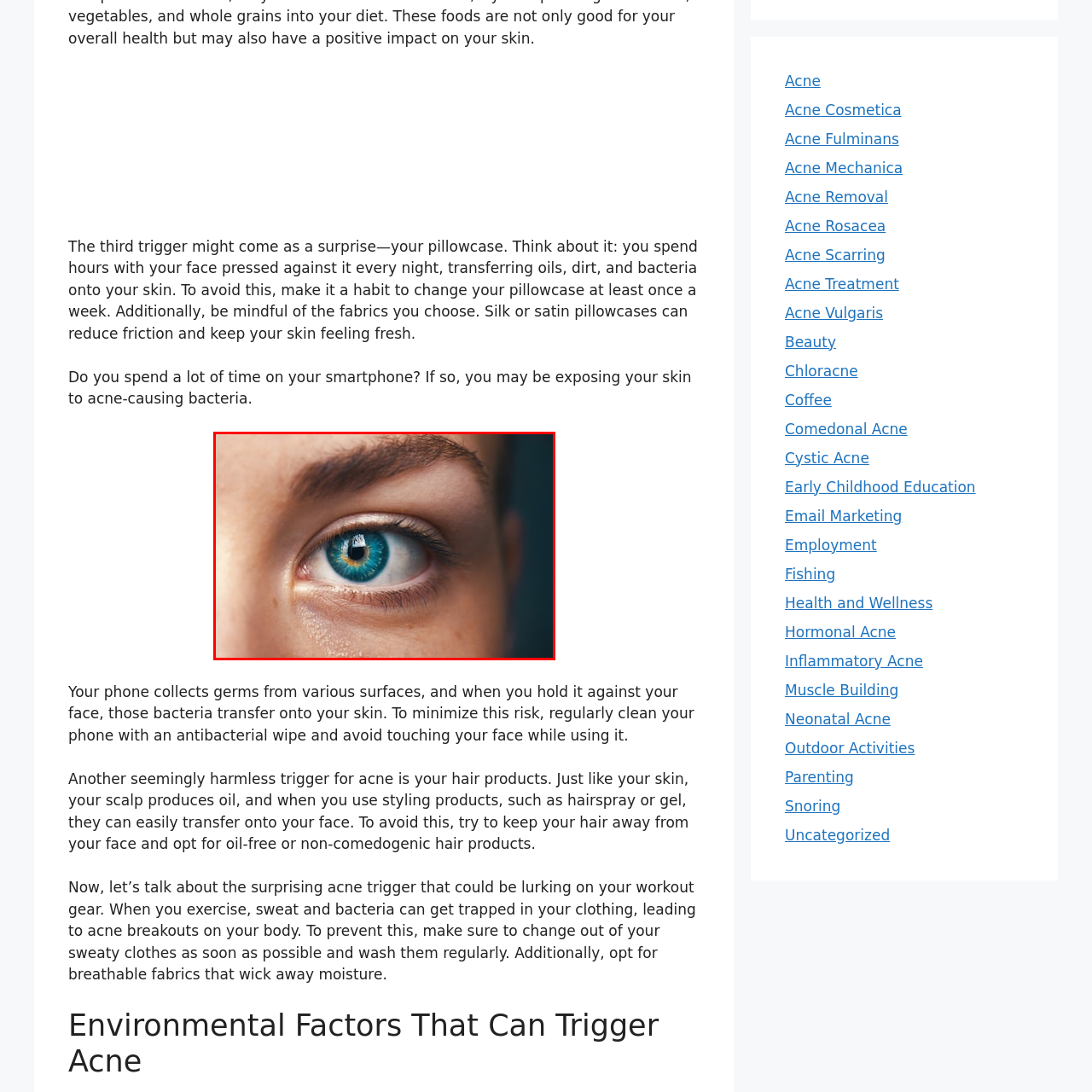Check the section outlined in red, What is the context of the image in terms of health? Please reply with a single word or phrase.

Skincare